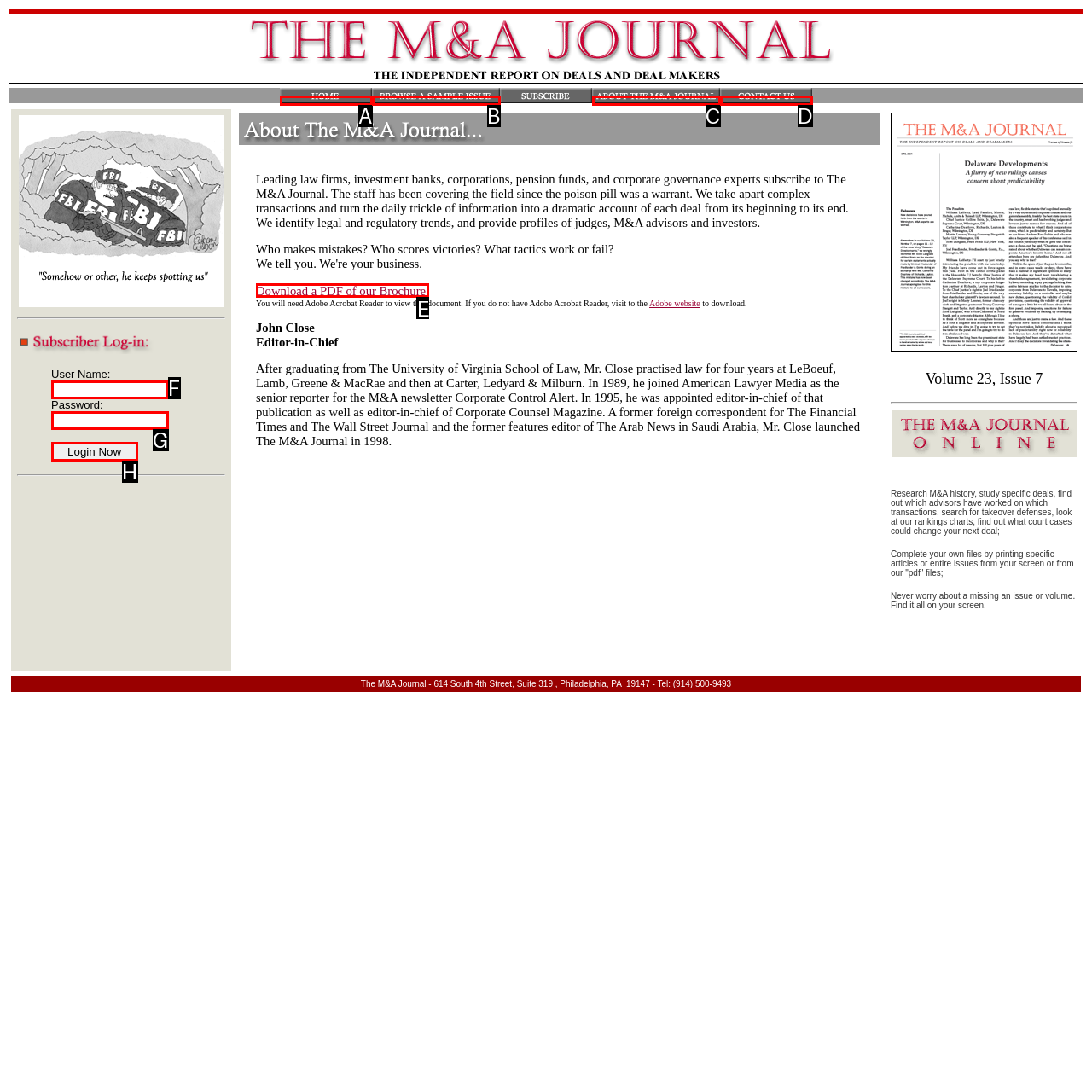Tell me which option I should click to complete the following task: login now
Answer with the option's letter from the given choices directly.

H